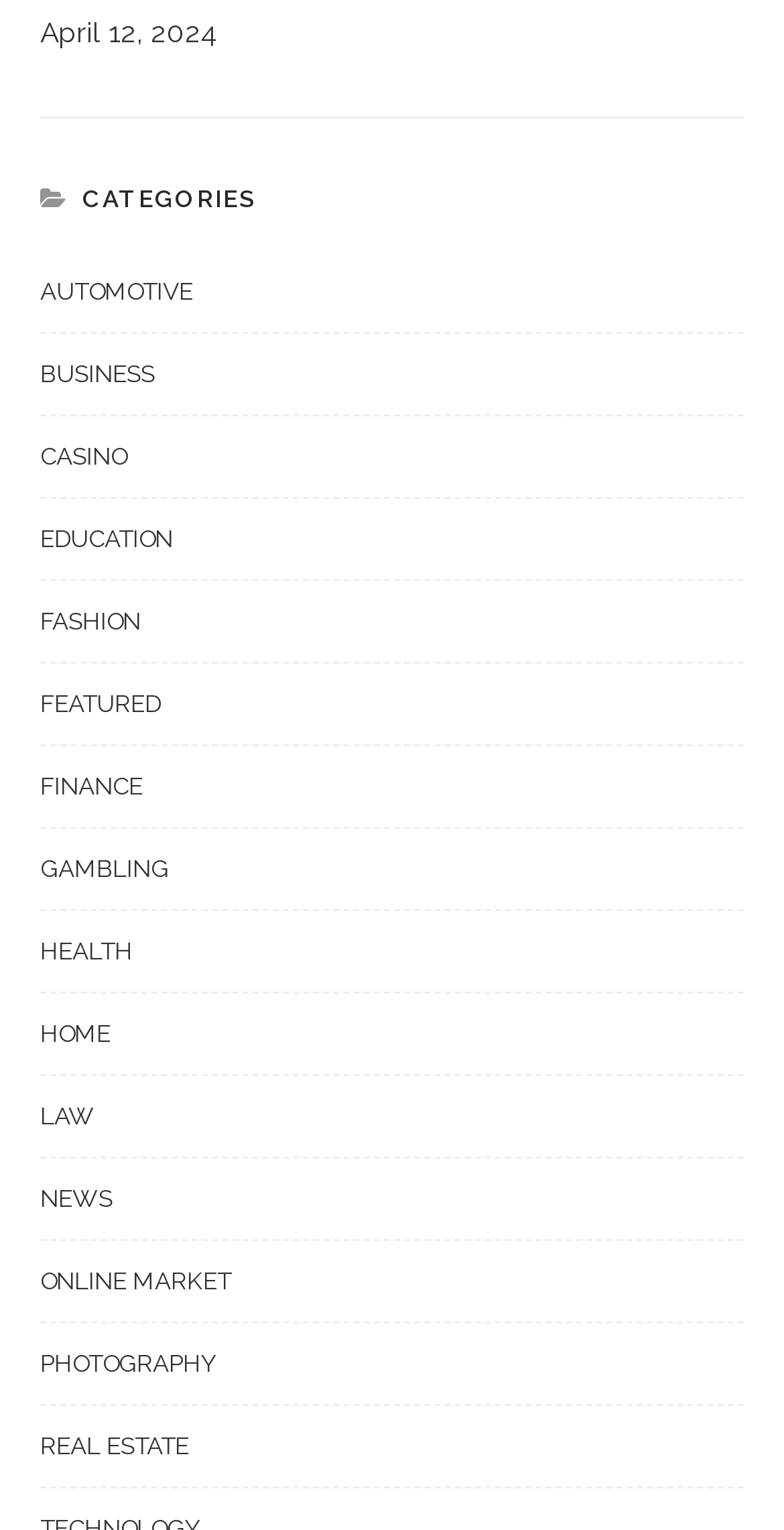Locate the bounding box of the UI element described in the following text: "Real Estate".

[0.051, 0.932, 0.949, 0.972]